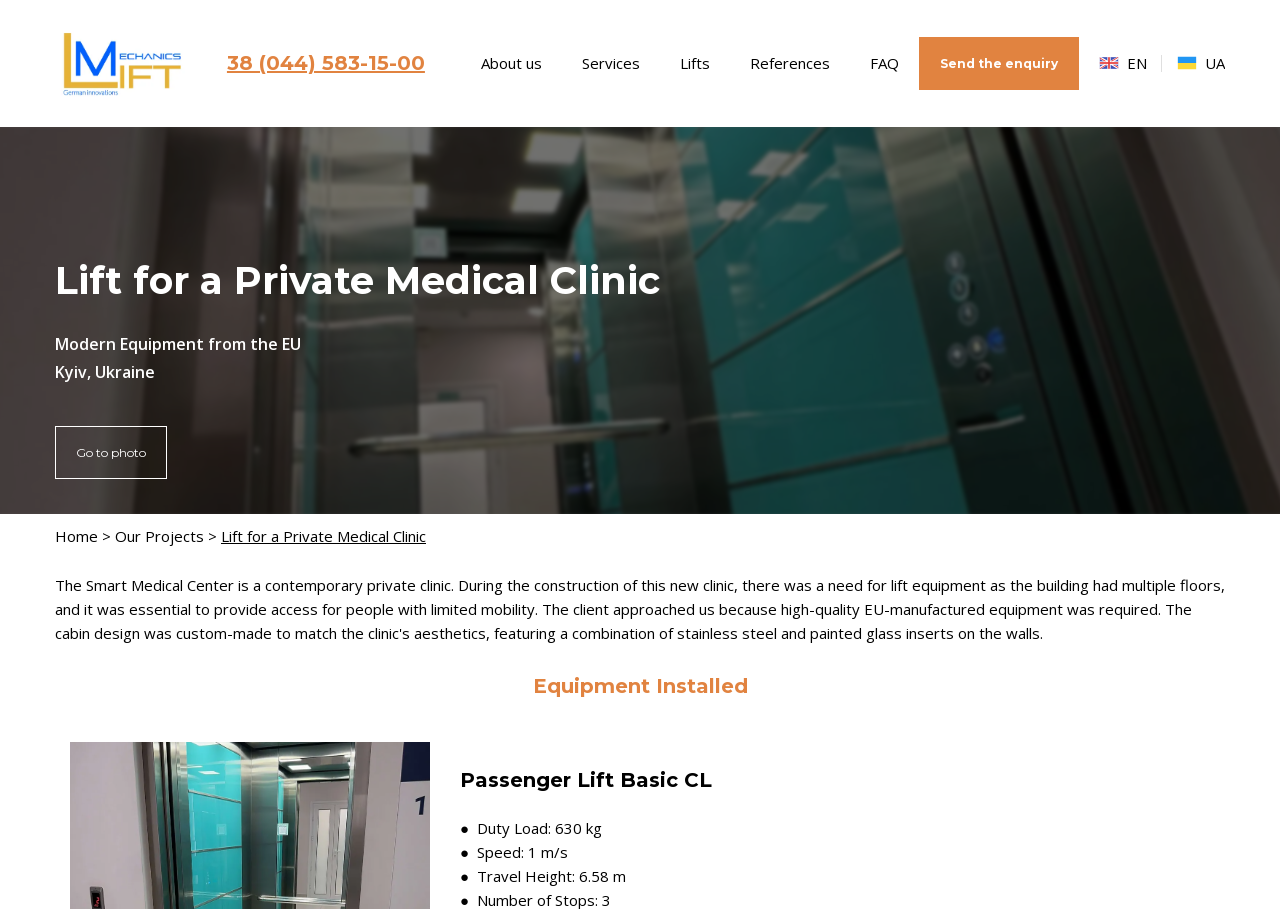Illustrate the webpage with a detailed description.

The webpage is about a project by LM Liftmechanics, which installed a new modern lift for a private medical clinic in Kyiv. At the top left corner, there is a logo of the company, accompanied by a phone number and several links to different sections of the website, including "About us", "Services", "Lifts", "References", "FAQ", and "Send the enquiry". 

To the right of these links, there are flags representing different languages, including English and Ukrainian. Below the top navigation bar, there is a header section that displays the title "Lift for a Private Medical Clinic" in a large font, followed by a subtitle "Modern Equipment from the EU" and the location "Kyiv, Ukraine". There is also a link to a photo of the project.

Below this section, there is another navigation bar with links to "Home", "Our Projects", and the current project "Lift for a Private Medical Clinic". The main content of the webpage is divided into sections, with headings such as "Equipment Installed" and "Passenger Lift Basic CL". The latter section provides details about the lift, including its duty load, speed, and travel height.